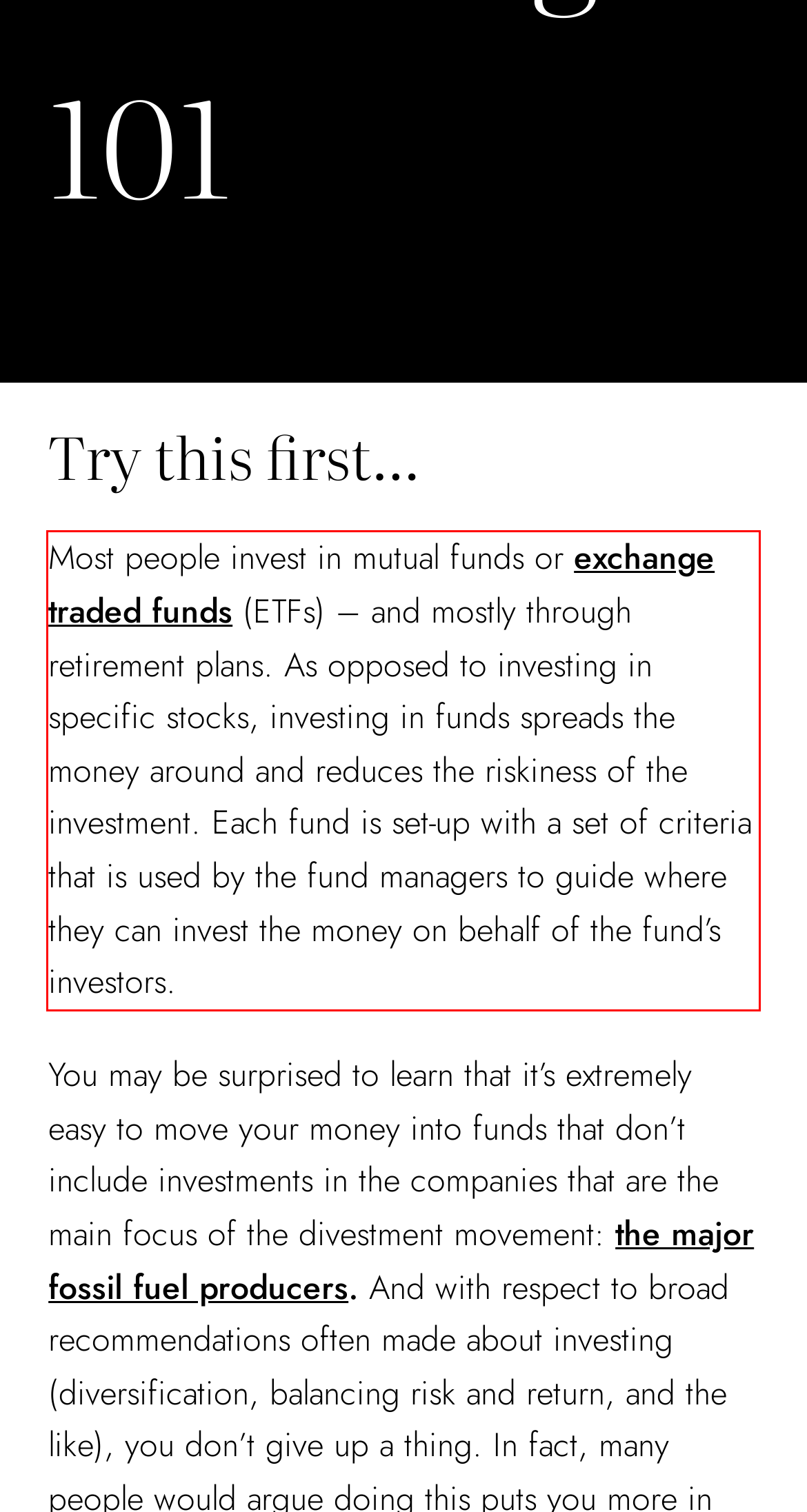Using the provided webpage screenshot, recognize the text content in the area marked by the red bounding box.

Most people invest in mutual funds or exchange traded funds (ETFs) – and mostly through retirement plans. As opposed to investing in specific stocks, investing in funds spreads the money around and reduces the riskiness of the investment. Each fund is set-up with a set of criteria that is used by the fund managers to guide where they can invest the money on behalf of the fund’s investors.